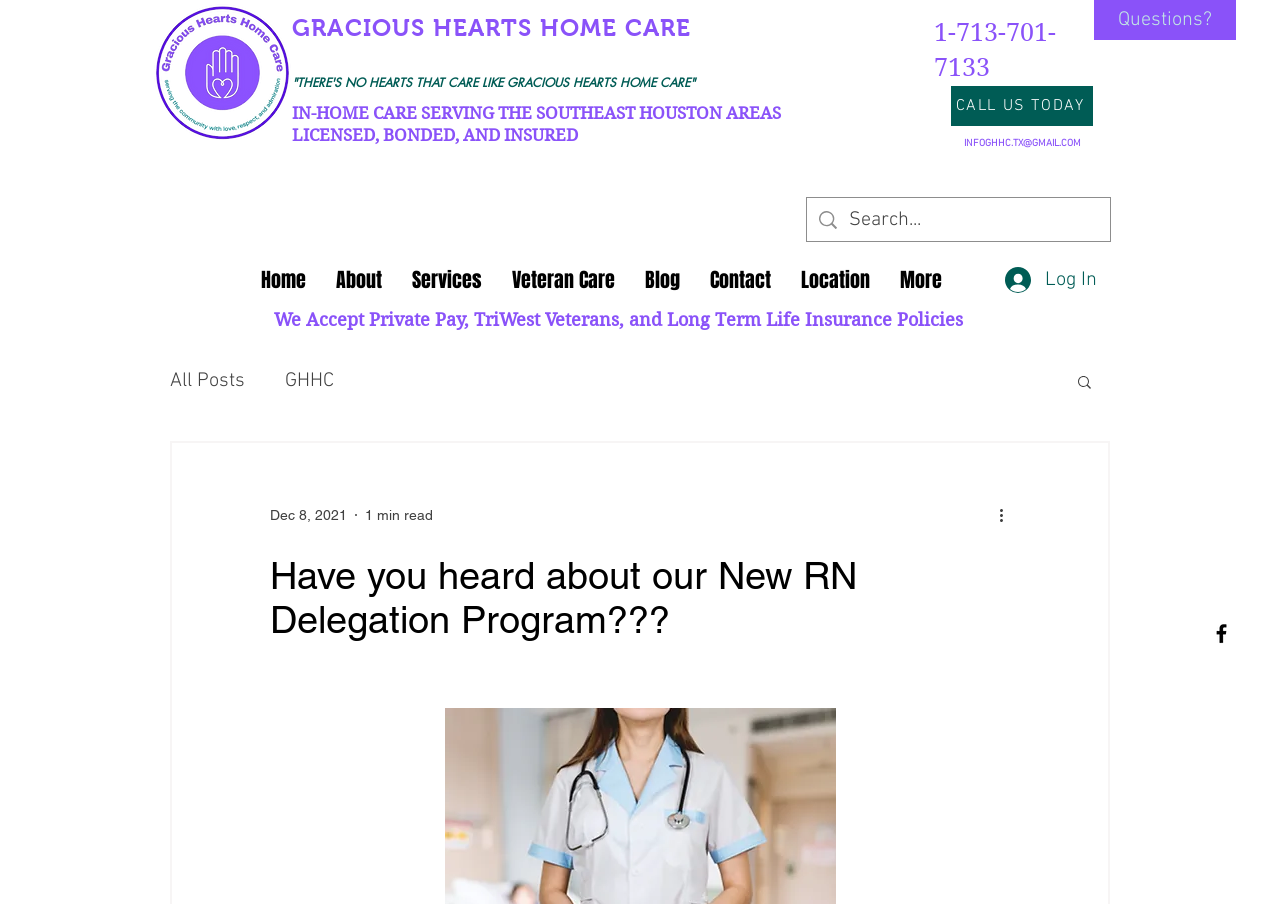Could you identify the text that serves as the heading for this webpage?

Have you heard about our New RN Delegation Program???